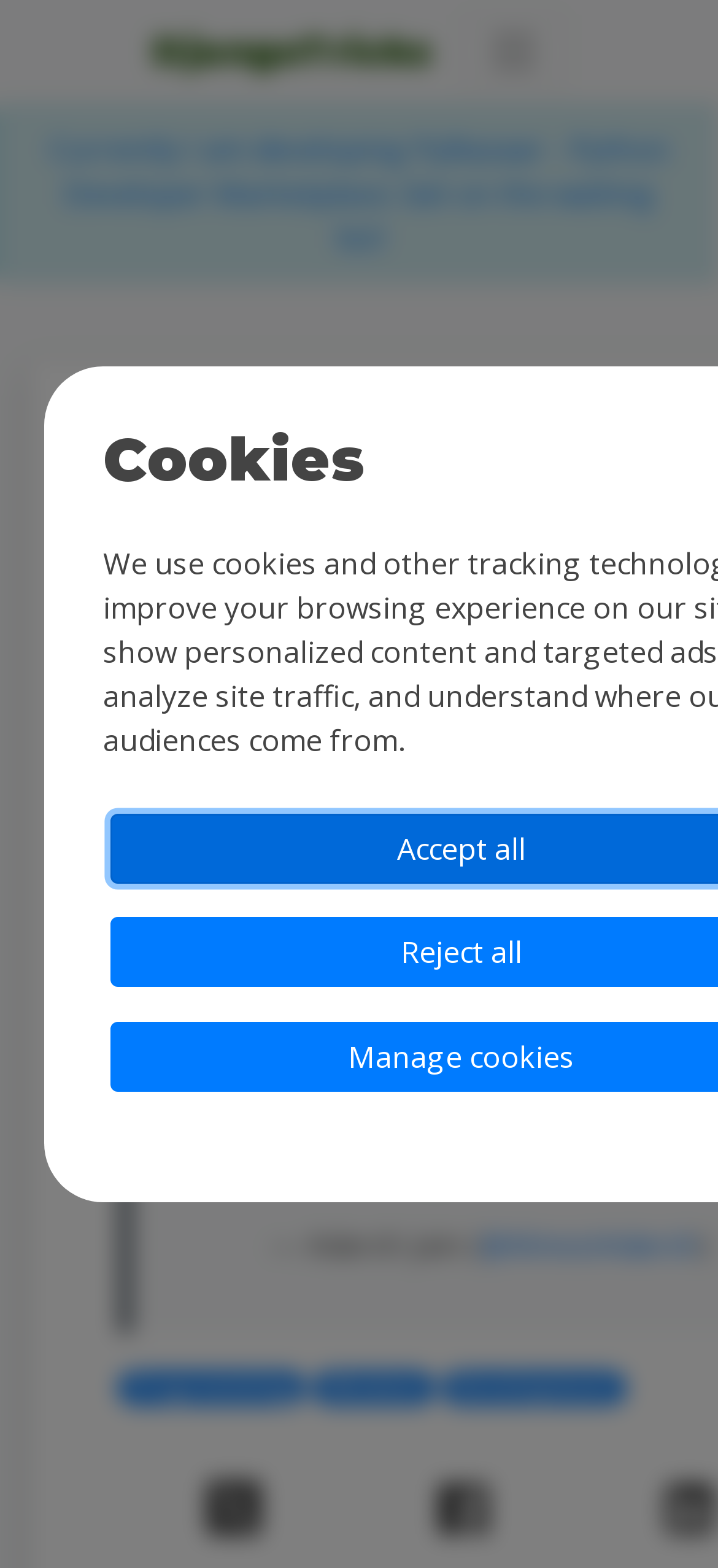What is the name of the author?
Please provide a single word or phrase as your answer based on the screenshot.

Adarsh Jain